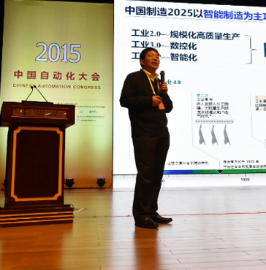Refer to the screenshot and give an in-depth answer to this question: What is the speaker discussing?

The speaker is engaged in sharing insights on industrial innovation, targeting themes such as industrial automation and smart technology integration, which implies that the speaker is discussing industrial innovation.